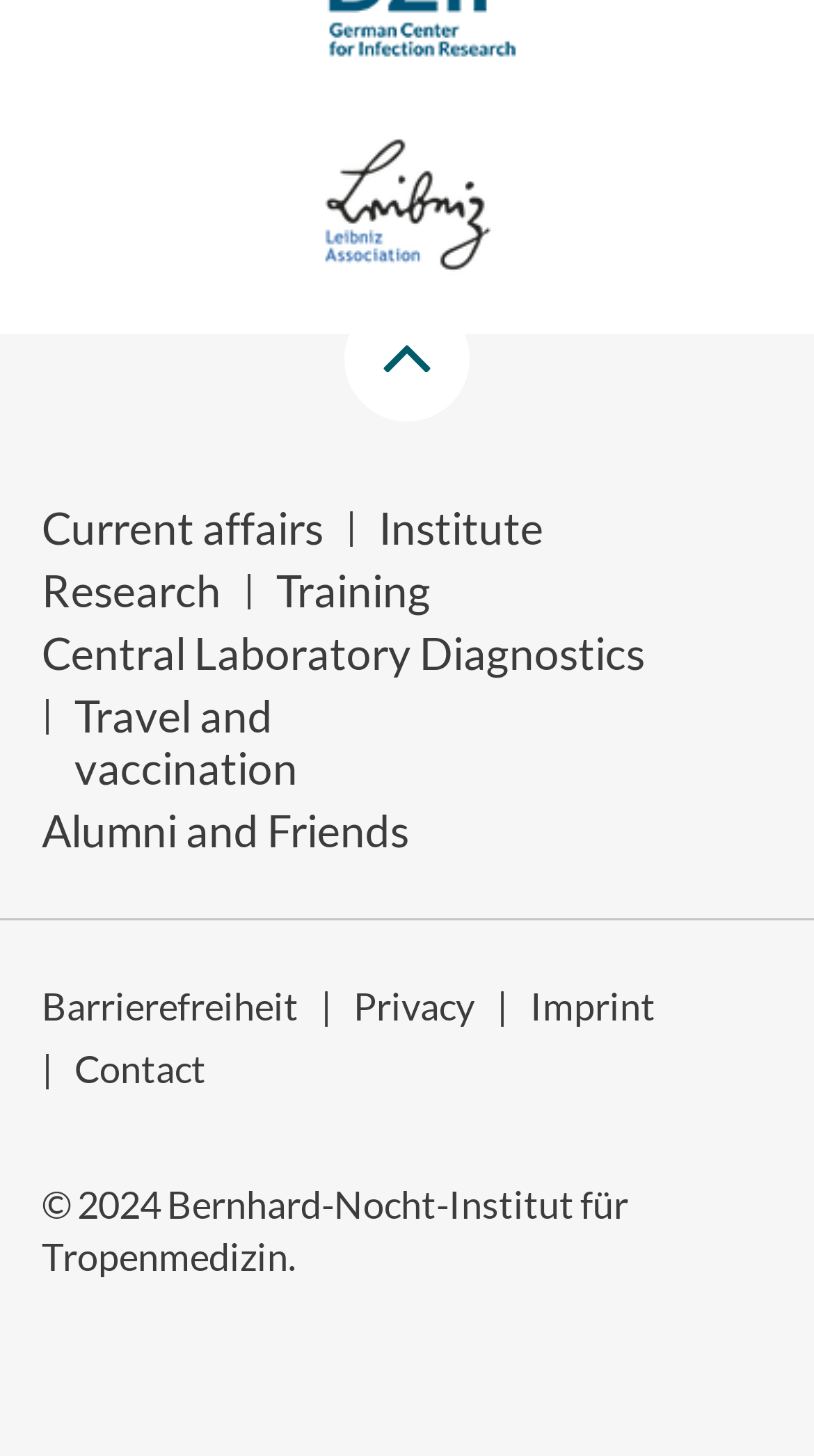Find the bounding box coordinates for the UI element whose description is: "parent_node: Current affairs title="top"". The coordinates should be four float numbers between 0 and 1, in the format [left, top, right, bottom].

[0.423, 0.204, 0.577, 0.29]